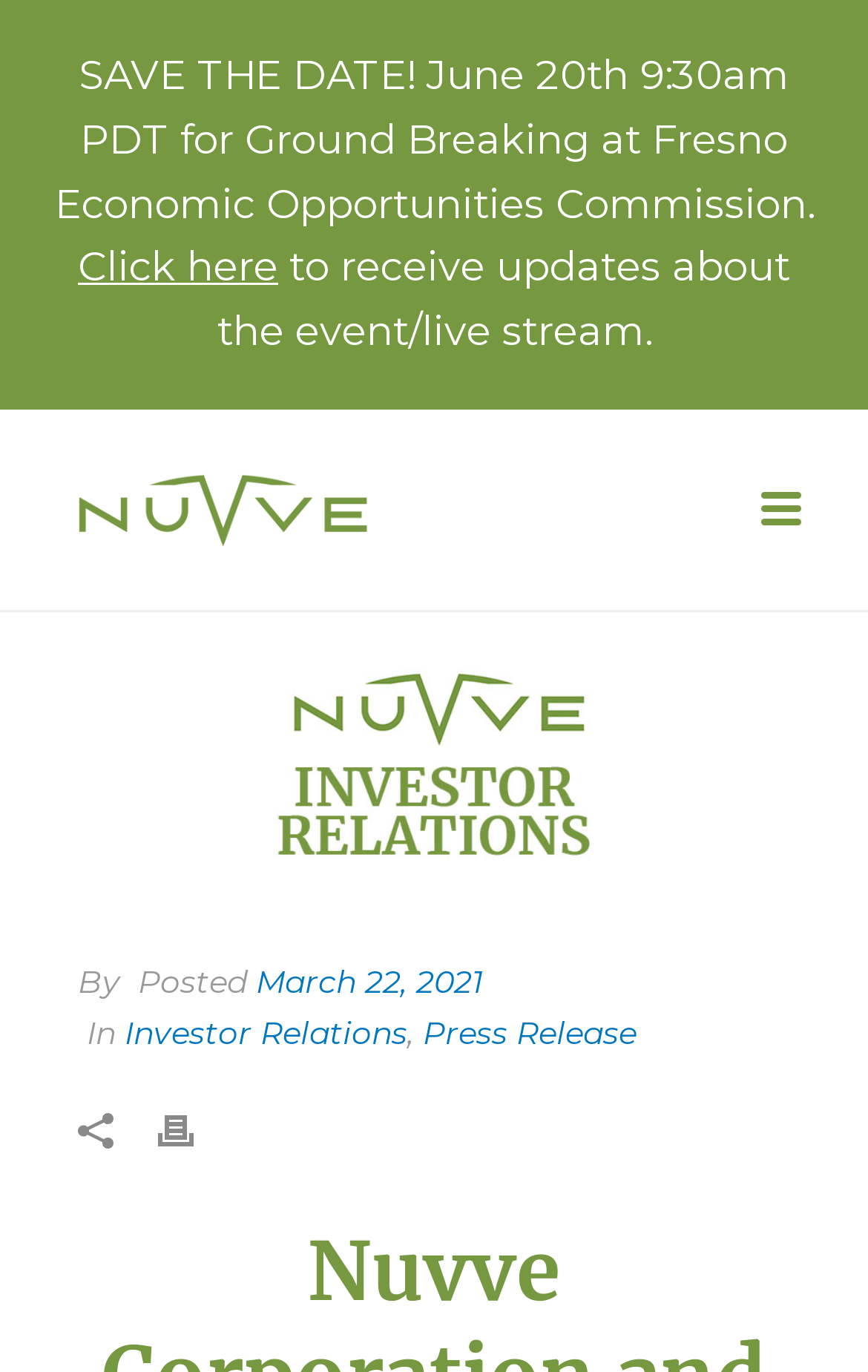Give a concise answer of one word or phrase to the question: 
What is the category of the webpage content?

Investor Relations